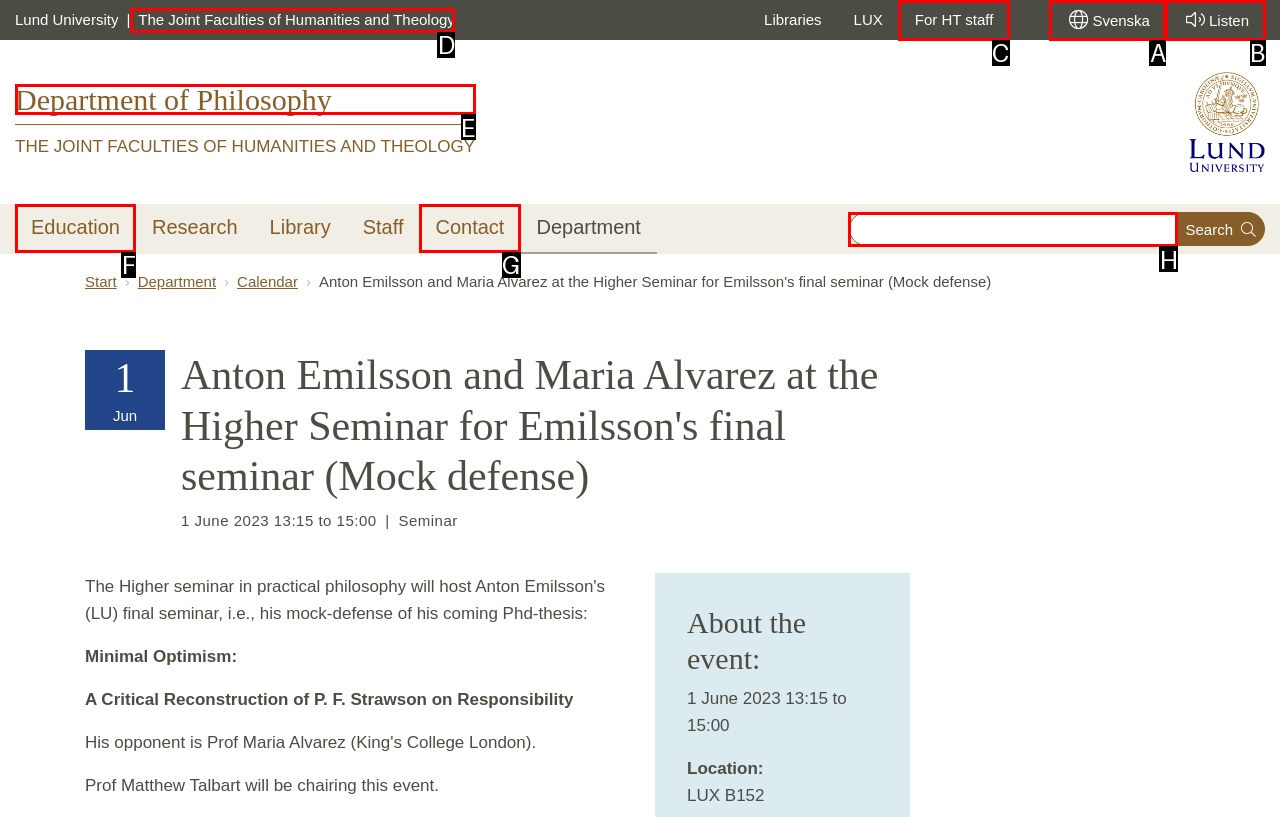Indicate the HTML element that should be clicked to perform the task: Search for something Reply with the letter corresponding to the chosen option.

H